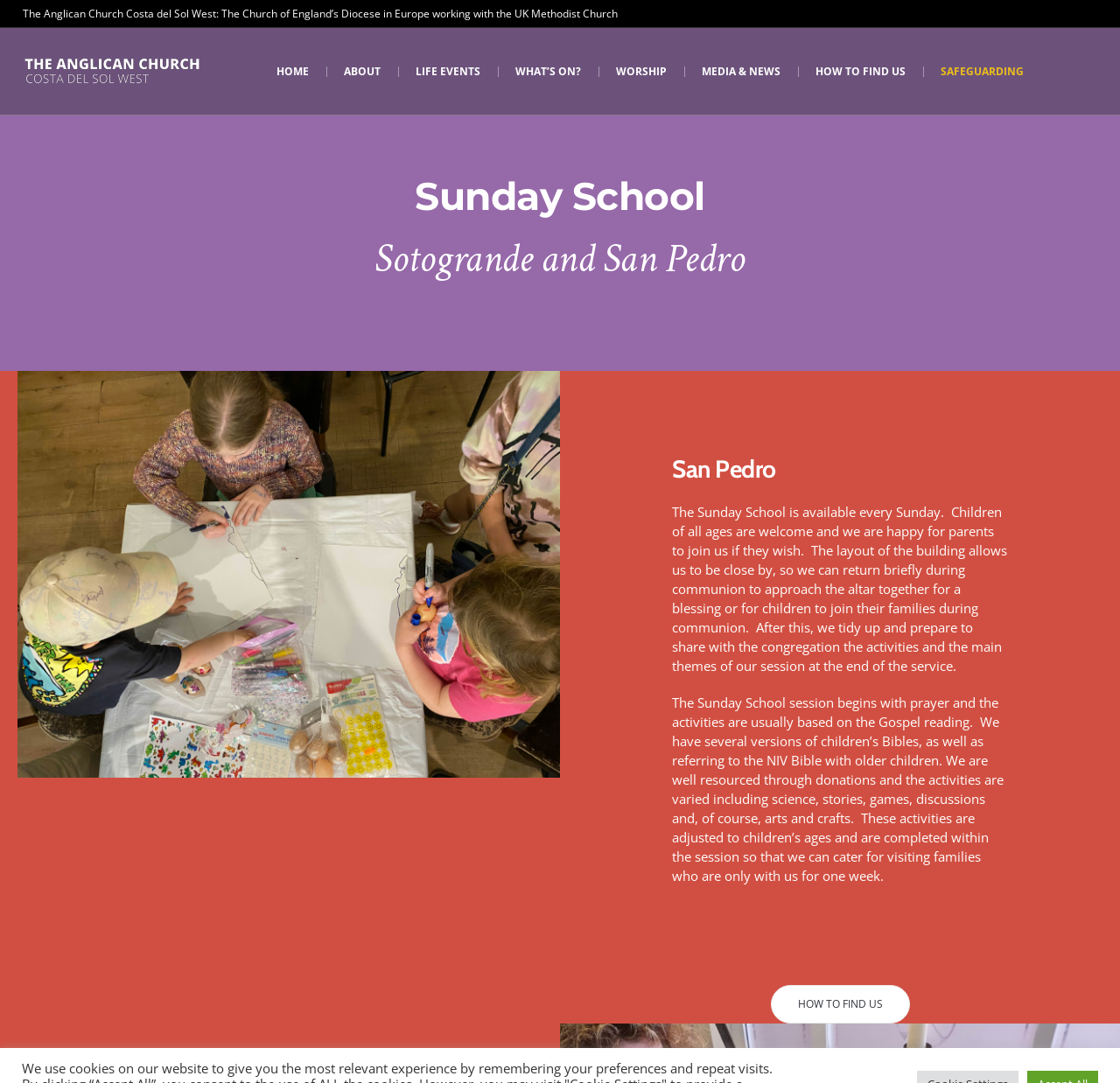Please mark the bounding box coordinates of the area that should be clicked to carry out the instruction: "Click the HOME link".

[0.231, 0.026, 0.291, 0.106]